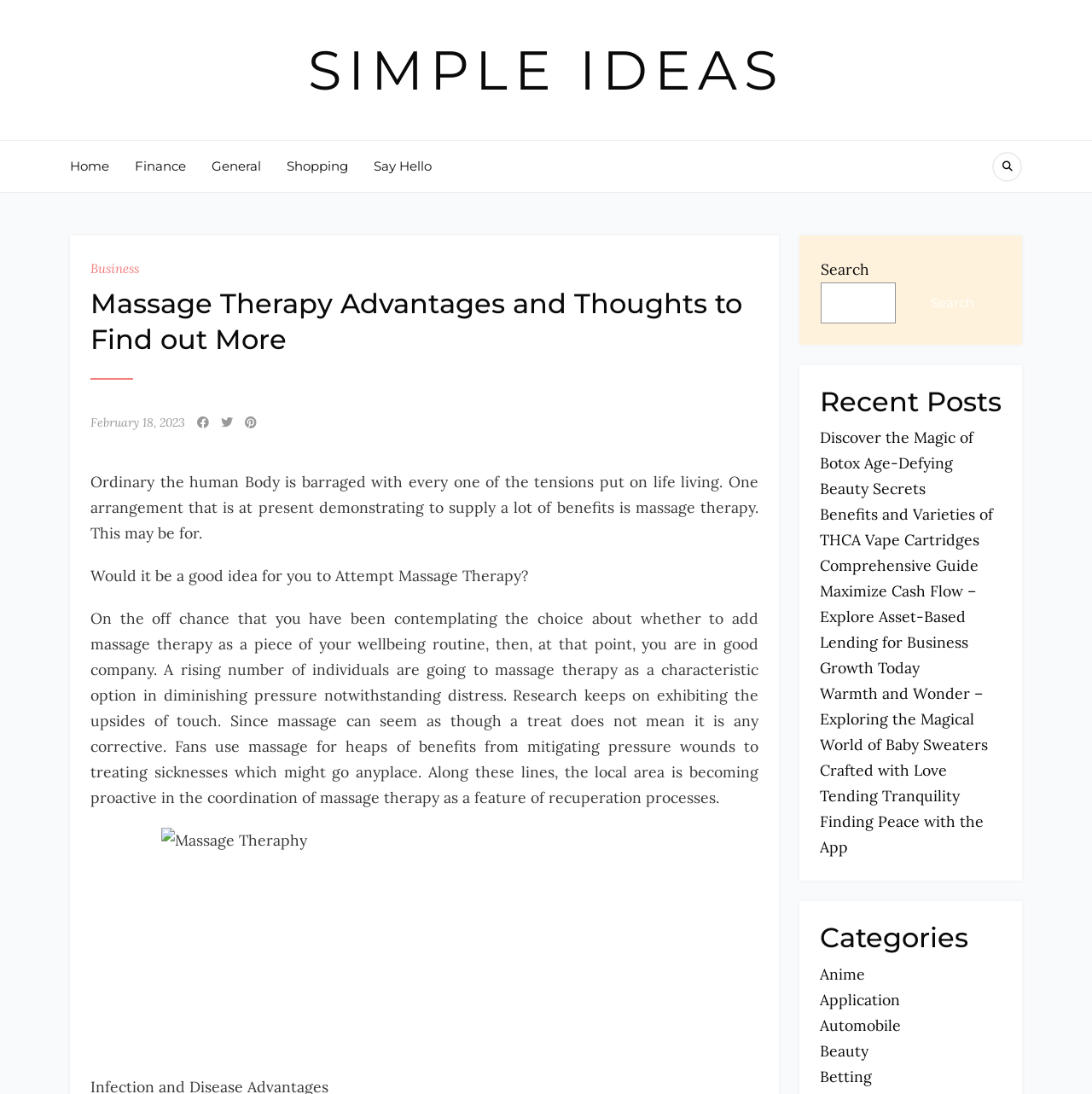Give a detailed account of the webpage, highlighting key information.

The webpage is about massage therapy, with a focus on its advantages and benefits. At the top, there is a navigation menu with links to "Home", "Finance", "General", "Shopping", and "Say Hello". On the right side of the navigation menu, there is a search bar with a magnifying glass icon.

Below the navigation menu, there is a heading that reads "Massage Therapy Advantages and Thoughts to Find out More". Next to this heading, there are several social media links, including Facebook, Twitter, and LinkedIn.

The main content of the webpage is divided into two sections. The first section discusses the benefits of massage therapy, including reducing stress and alleviating pain. There is a large block of text that explains how massage therapy can be beneficial for overall health and wellness.

Below this text, there is an image related to massage therapy. The image takes up about half of the page's width.

The second section of the main content is a list of recent posts, with links to articles on various topics such as Botox, THCA vape cartridges, asset-based lending, baby sweaters, and an app for finding peace. Each link is accompanied by a brief summary of the article.

On the right side of the webpage, there is a list of categories, including Anime, Application, Automobile, Beauty, and Betting. Each category has a link to a related webpage.

Overall, the webpage has a clean and organized layout, with a focus on providing information about massage therapy and related topics.